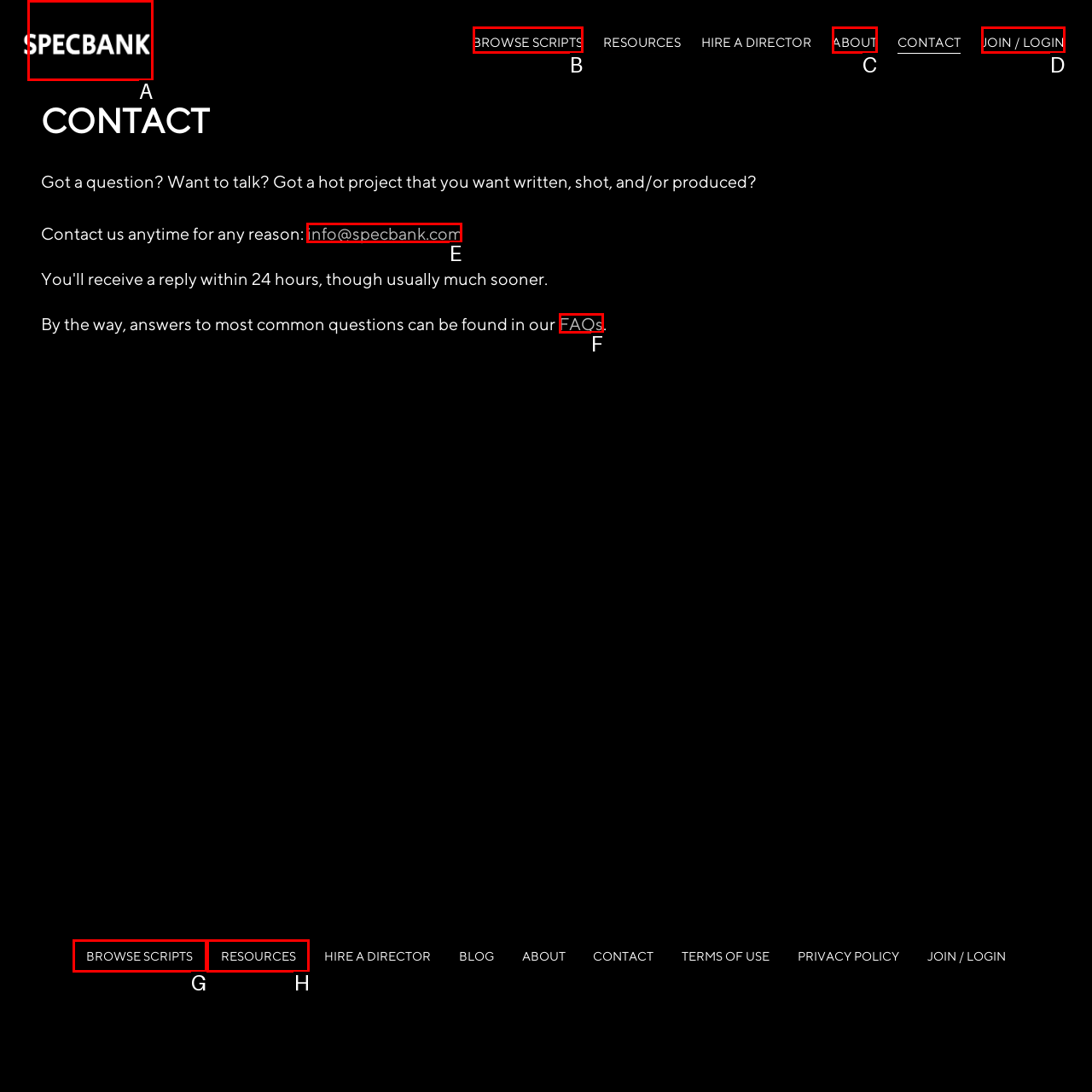Choose the correct UI element to click for this task: Contact us via email Answer using the letter from the given choices.

E